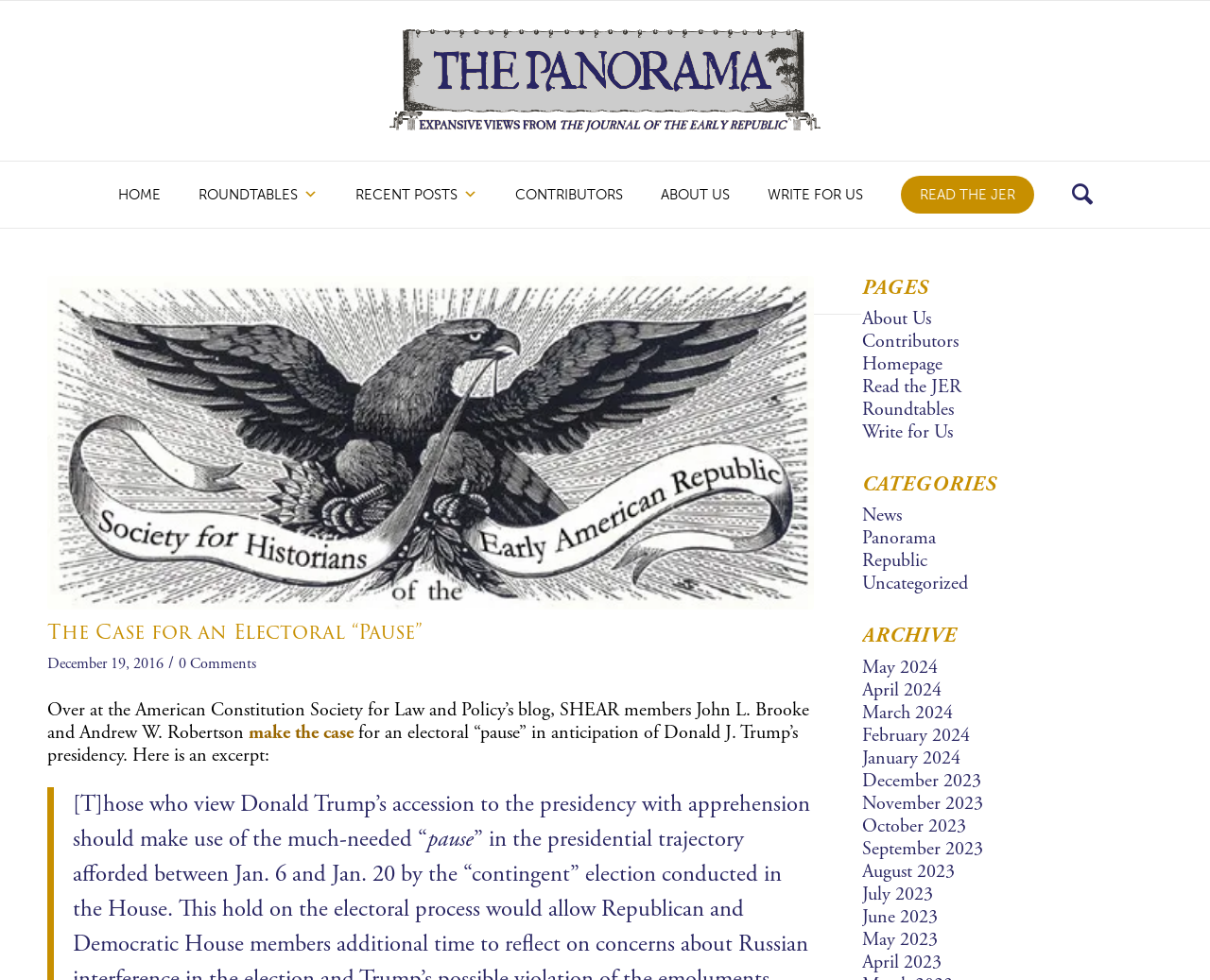What categories are available on the webpage?
Based on the image, answer the question with as much detail as possible.

I found the answer by looking at the links under the 'CATEGORIES' heading on the webpage, which lists the categories as 'News', 'Panorama', 'Republic', and 'Uncategorized'.